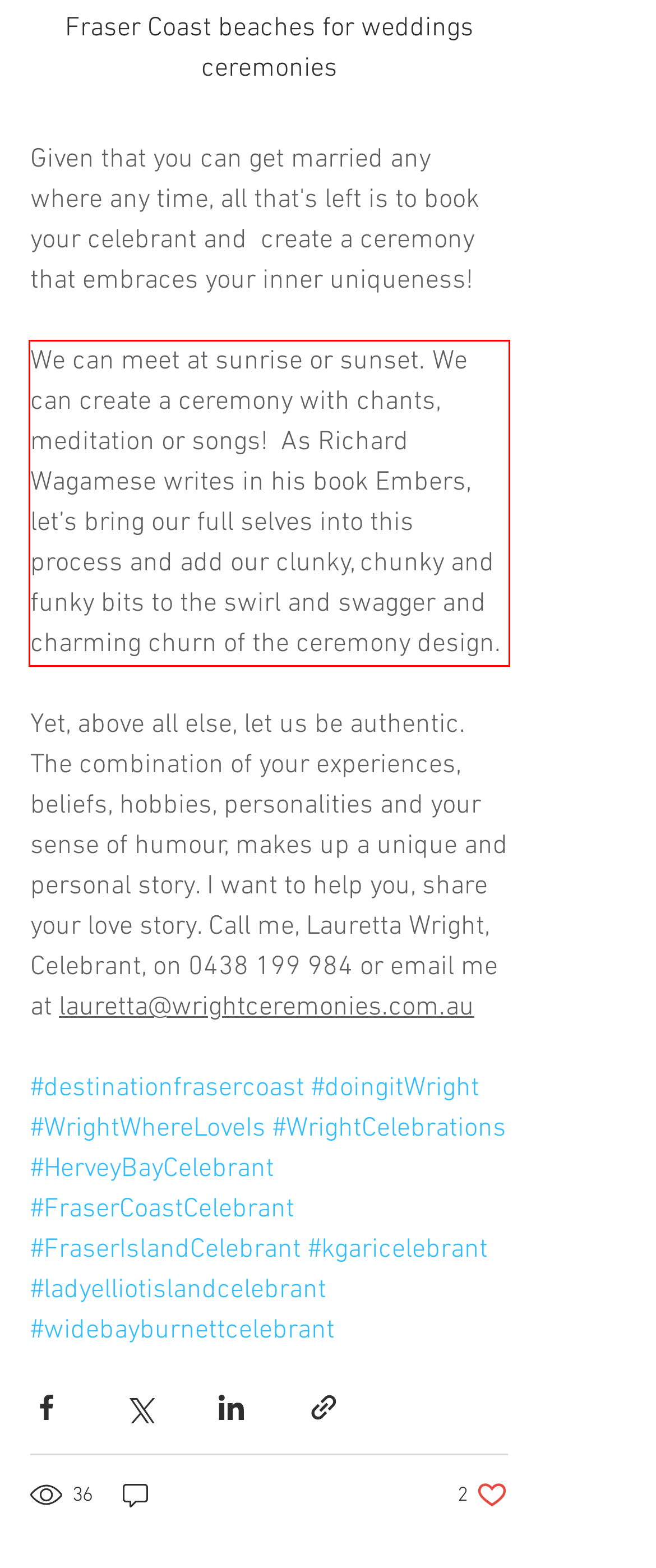Inspect the webpage screenshot that has a red bounding box and use OCR technology to read and display the text inside the red bounding box.

We can meet at sunrise or sunset. We can create a ceremony with chants, meditation or songs! As Richard Wagamese writes in his book Embers, let’s bring our full selves into this process and add our clunky, chunky and funky bits to the swirl and swagger and charming churn of the ceremony design.